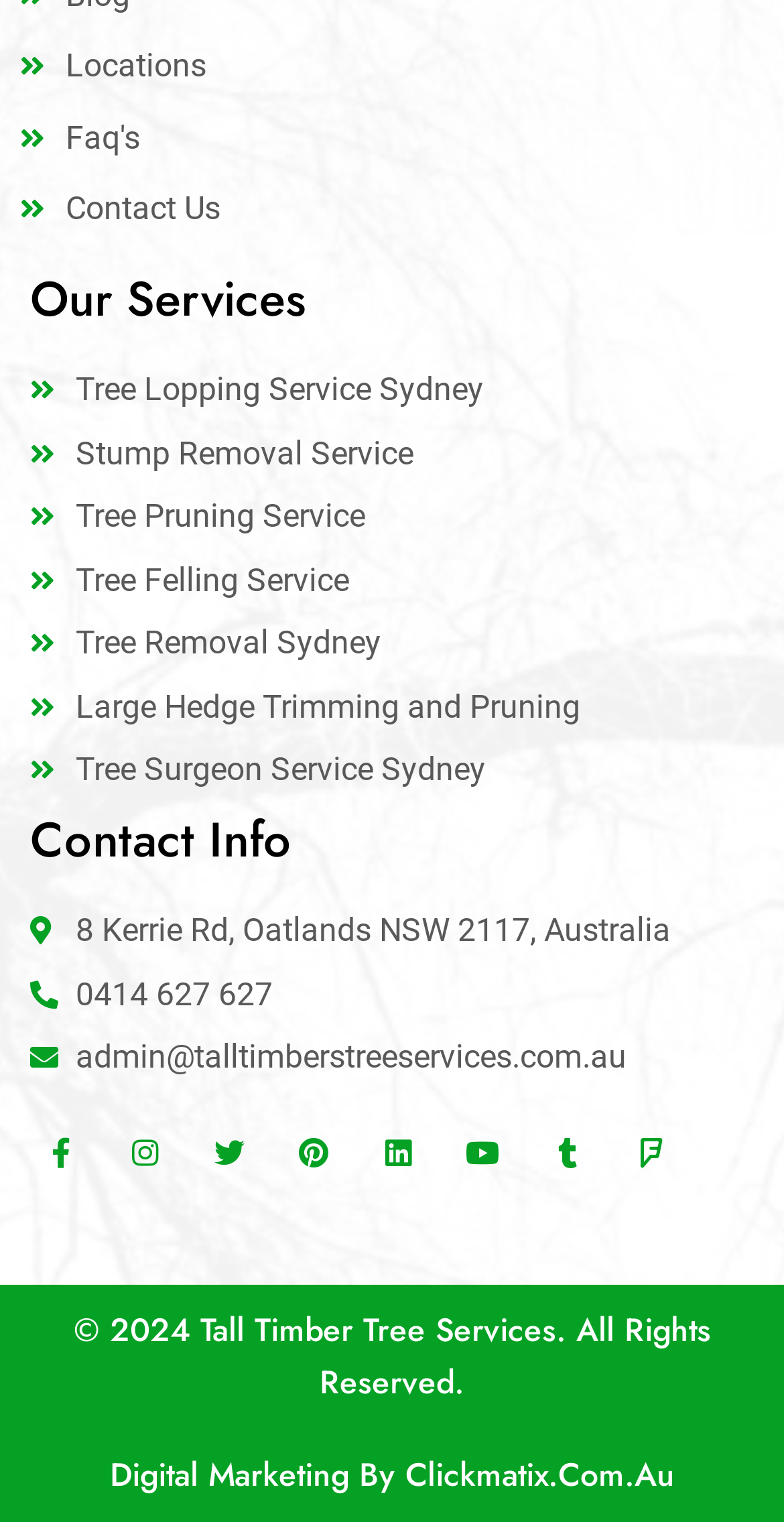Using the format (top-left x, top-left y, bottom-right x, bottom-right y), provide the bounding box coordinates for the described UI element. All values should be floating point numbers between 0 and 1: alt="Deutsche Krebshilfe" title="Deutsche Krebshilfe"

None